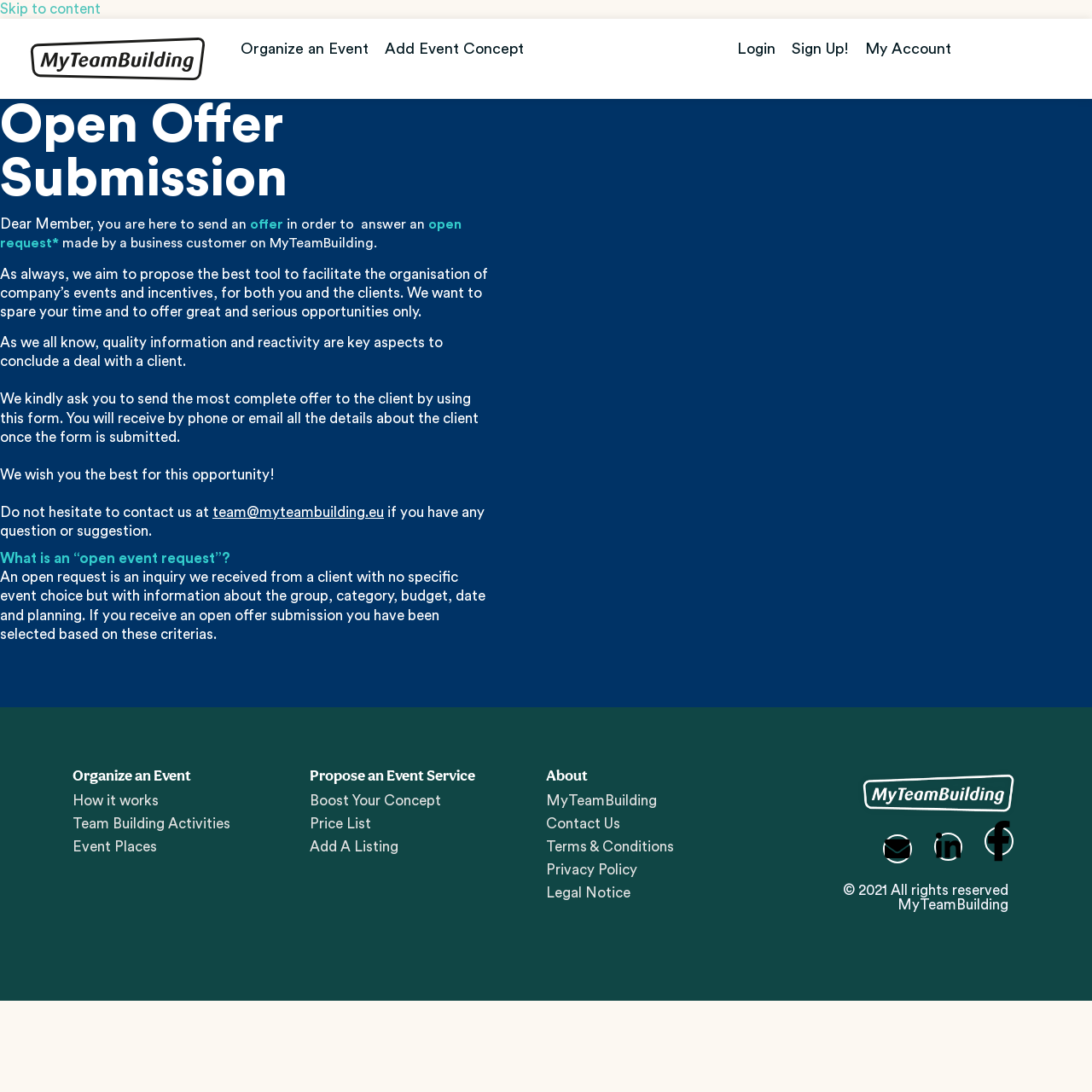What is the goal of MyTeamBuilding?
Answer the question with a single word or phrase derived from the image.

Propose the best tool